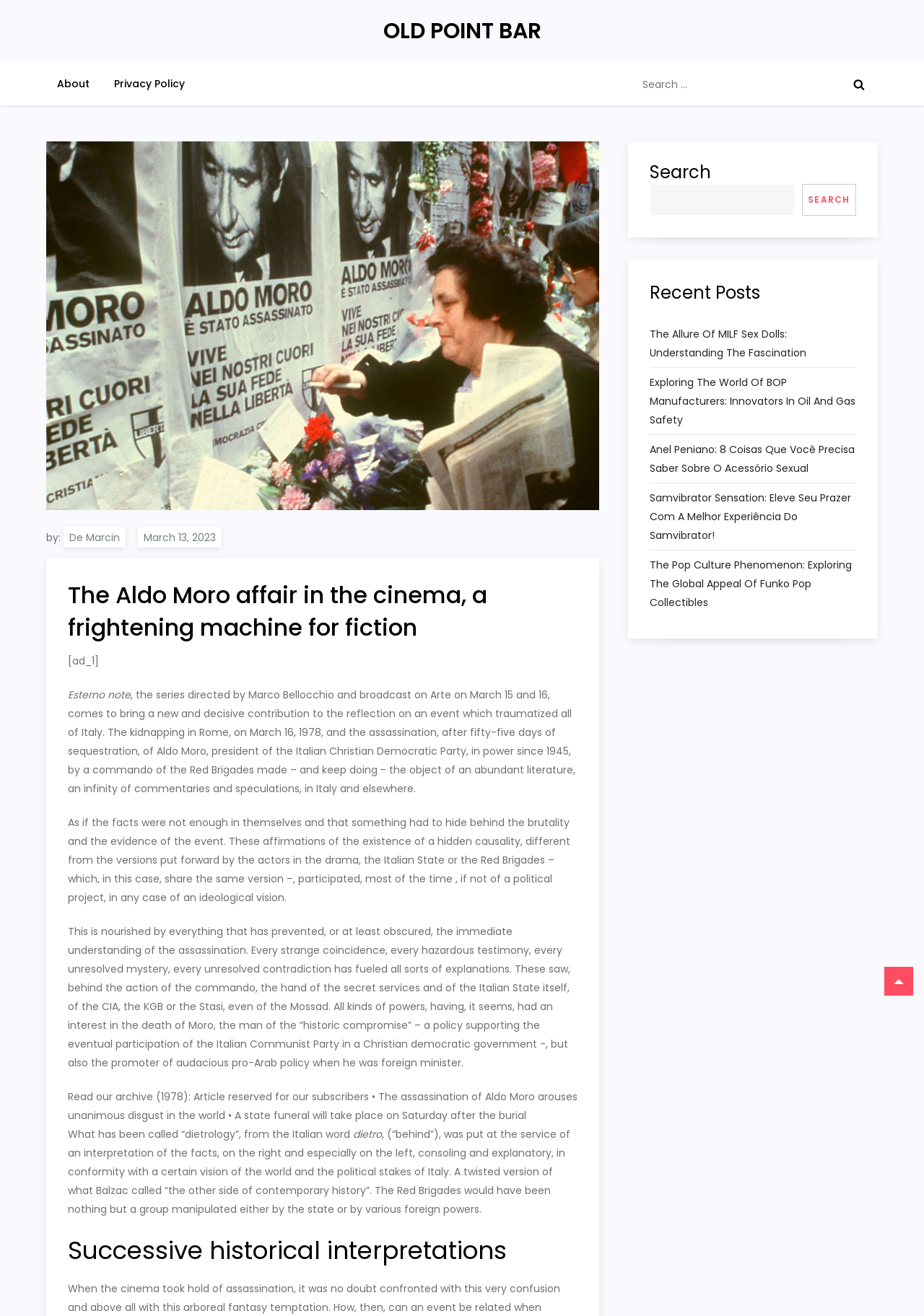Locate the bounding box coordinates of the clickable part needed for the task: "Read the article about Aldo Moro".

[0.073, 0.522, 0.619, 0.59]